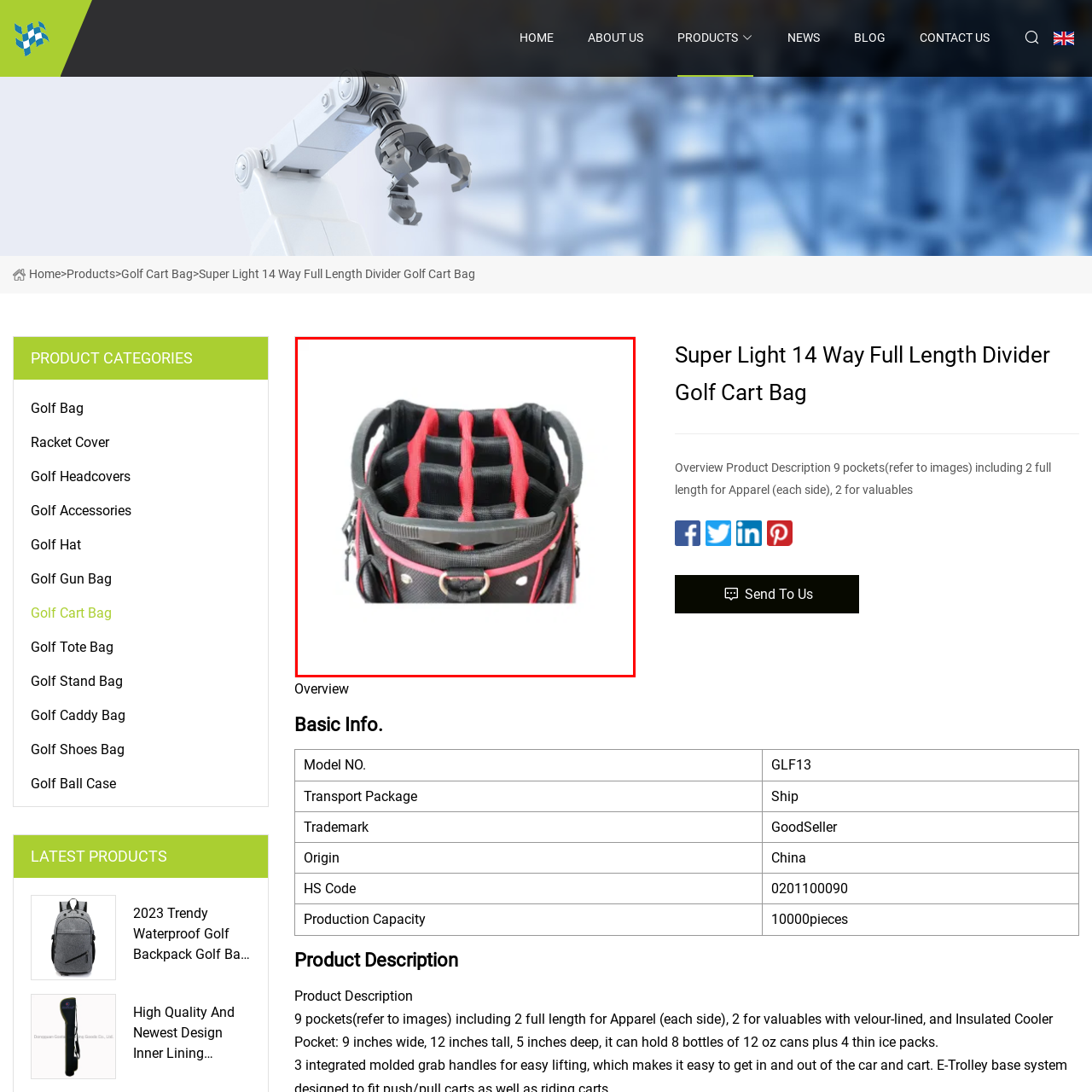How many ways can the golf cart bag be divided?
Review the image highlighted by the red bounding box and respond with a brief answer in one word or phrase.

14 ways